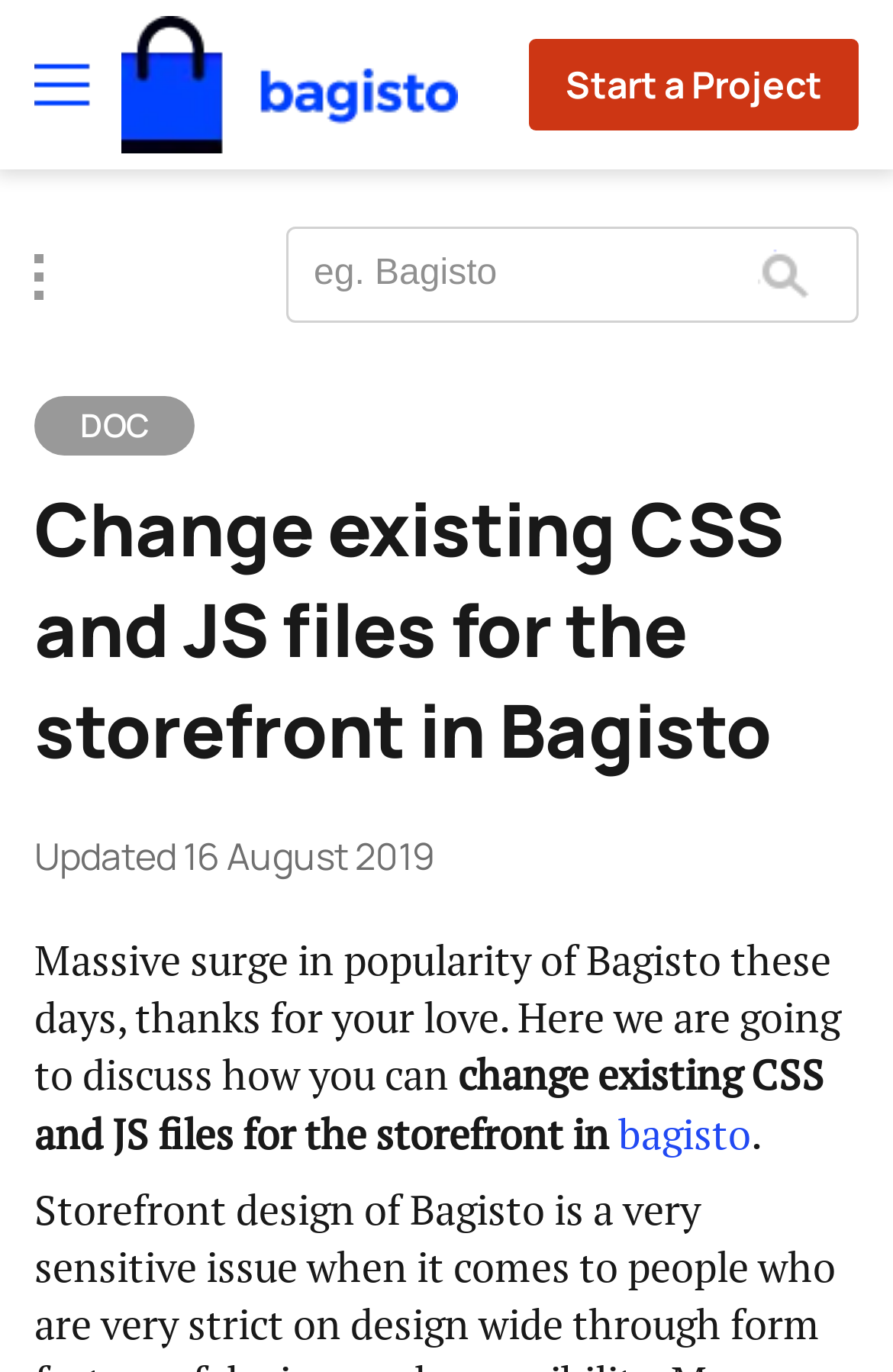Please find and provide the title of the webpage.

Change existing CSS and JS files for the storefront in Bagisto